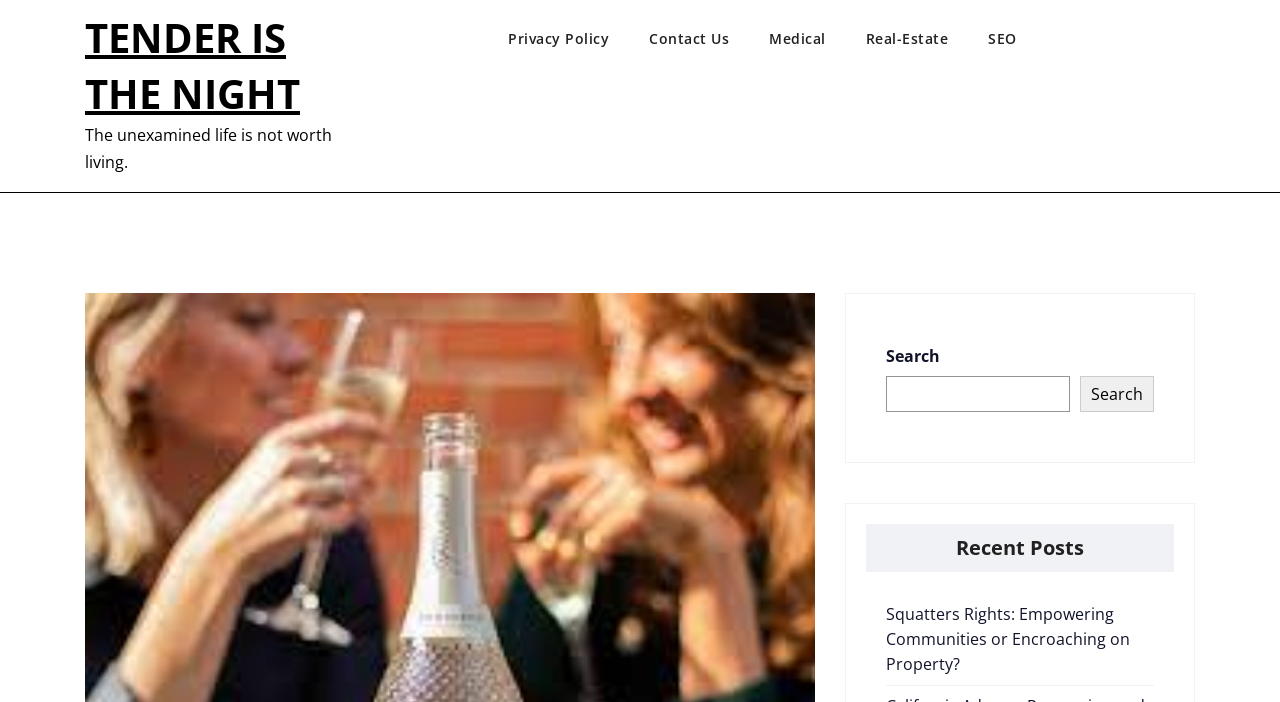Give a detailed account of the webpage.

The webpage appears to be a blog or article page, with a focus on wine and literature. At the top, there is a large heading that reads "TENDER IS THE NIGHT", which is also a clickable link. Below this heading, there is a quote from a famous philosopher, "The unexamined life is not worth living."

On the top-right side of the page, there are several links to other sections of the website, including "Privacy Policy", "Contact Us", "Medical", "Real-Estate", and "SEO". These links are arranged horizontally and are relatively small in size.

In the middle of the page, there is a search bar that allows users to search for content on the website. The search bar is accompanied by a "Search" button and a label that reads "Search".

Below the search bar, there is a heading that reads "Recent Posts". This section appears to be a list of recent articles or blog posts, with the first post titled "Squatters Rights: Empowering Communities or Encroaching on Property?". This post is a clickable link, and there may be more posts listed below it.

Overall, the webpage has a simple and clean layout, with a focus on presenting written content and providing easy navigation to other sections of the website.